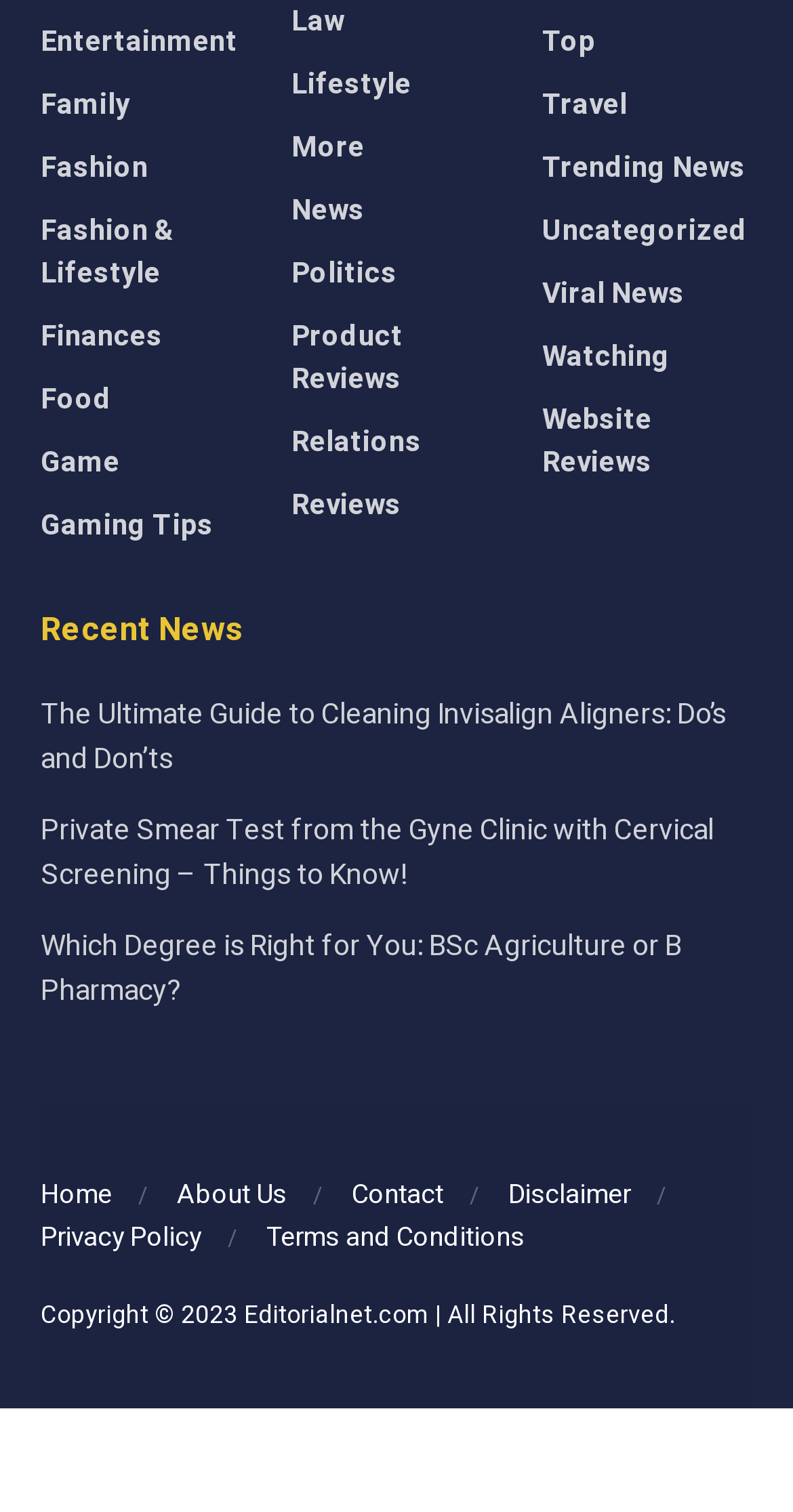What type of content is available on the website?
Offer a detailed and exhaustive answer to the question.

By examining the links and headings on the webpage, I found that the website provides news articles and reviews on various topics, including entertainment, fashion, finances, and more. The website also has a 'Reviews' category, which suggests that it provides reviews of products or services.